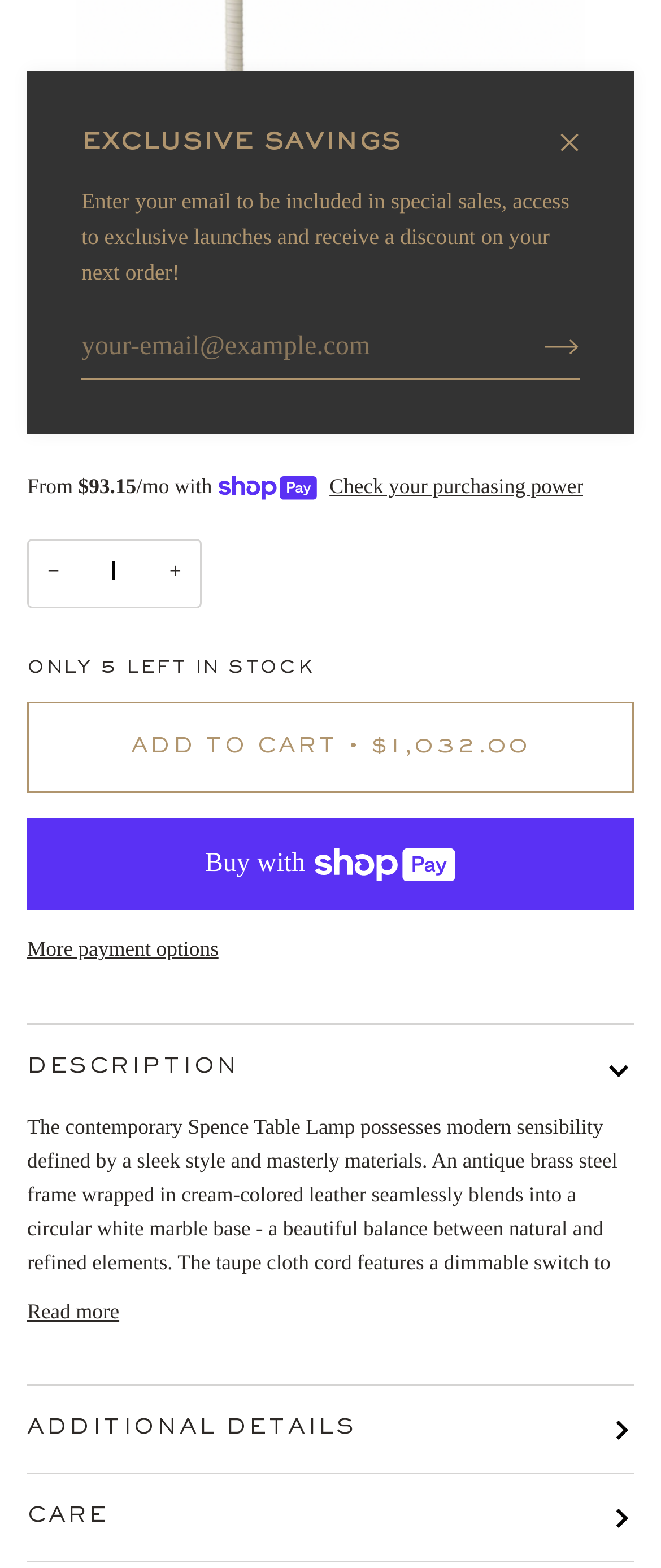Can you find the bounding box coordinates for the UI element given this description: "Buy now with ShopPayBuy with"? Provide the coordinates as four float numbers between 0 and 1: [left, top, right, bottom].

[0.041, 0.522, 0.959, 0.581]